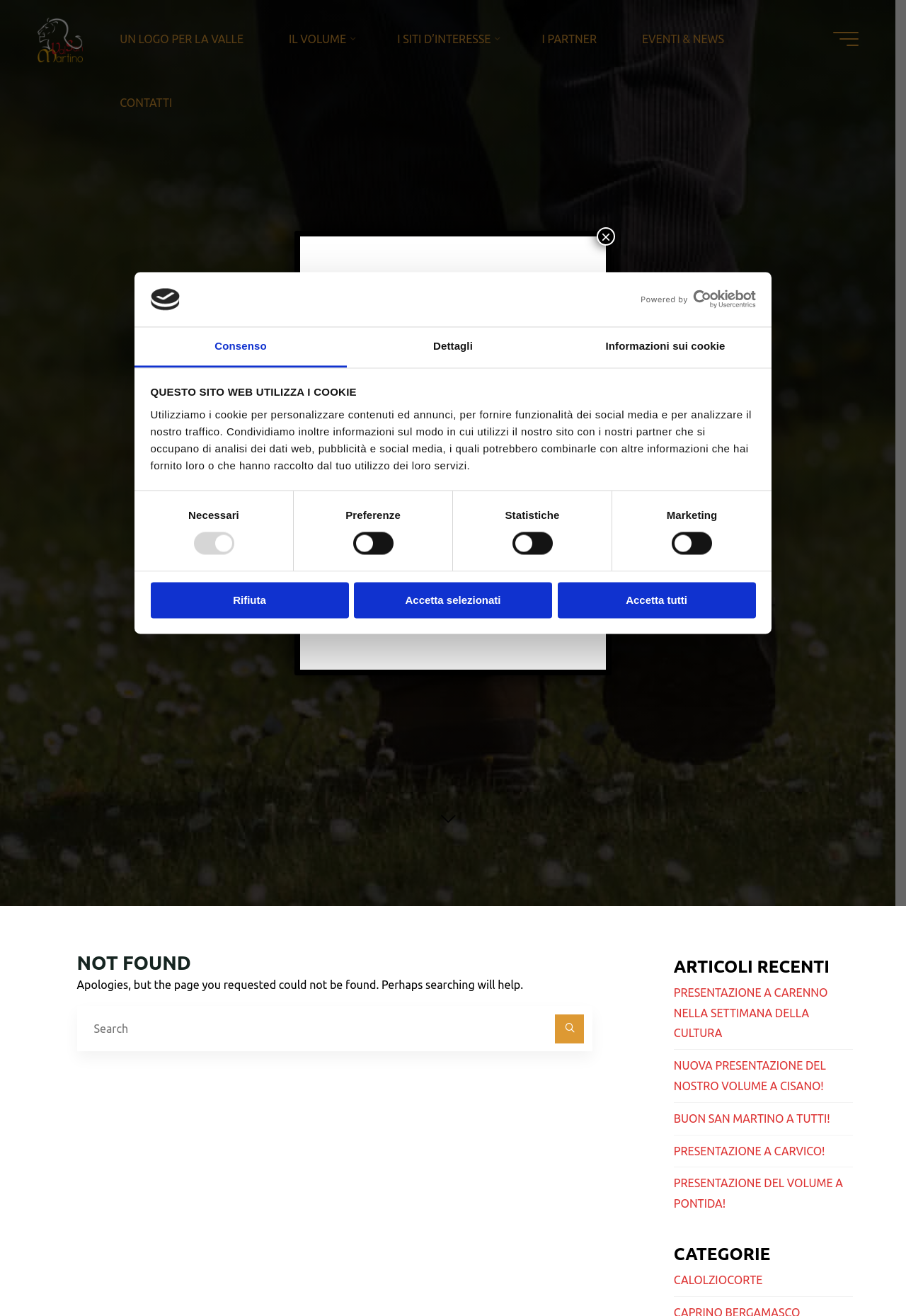Please find the bounding box coordinates of the element that needs to be clicked to perform the following instruction: "Click the logo". The bounding box coordinates should be four float numbers between 0 and 1, represented as [left, top, right, bottom].

[0.697, 0.22, 0.834, 0.234]